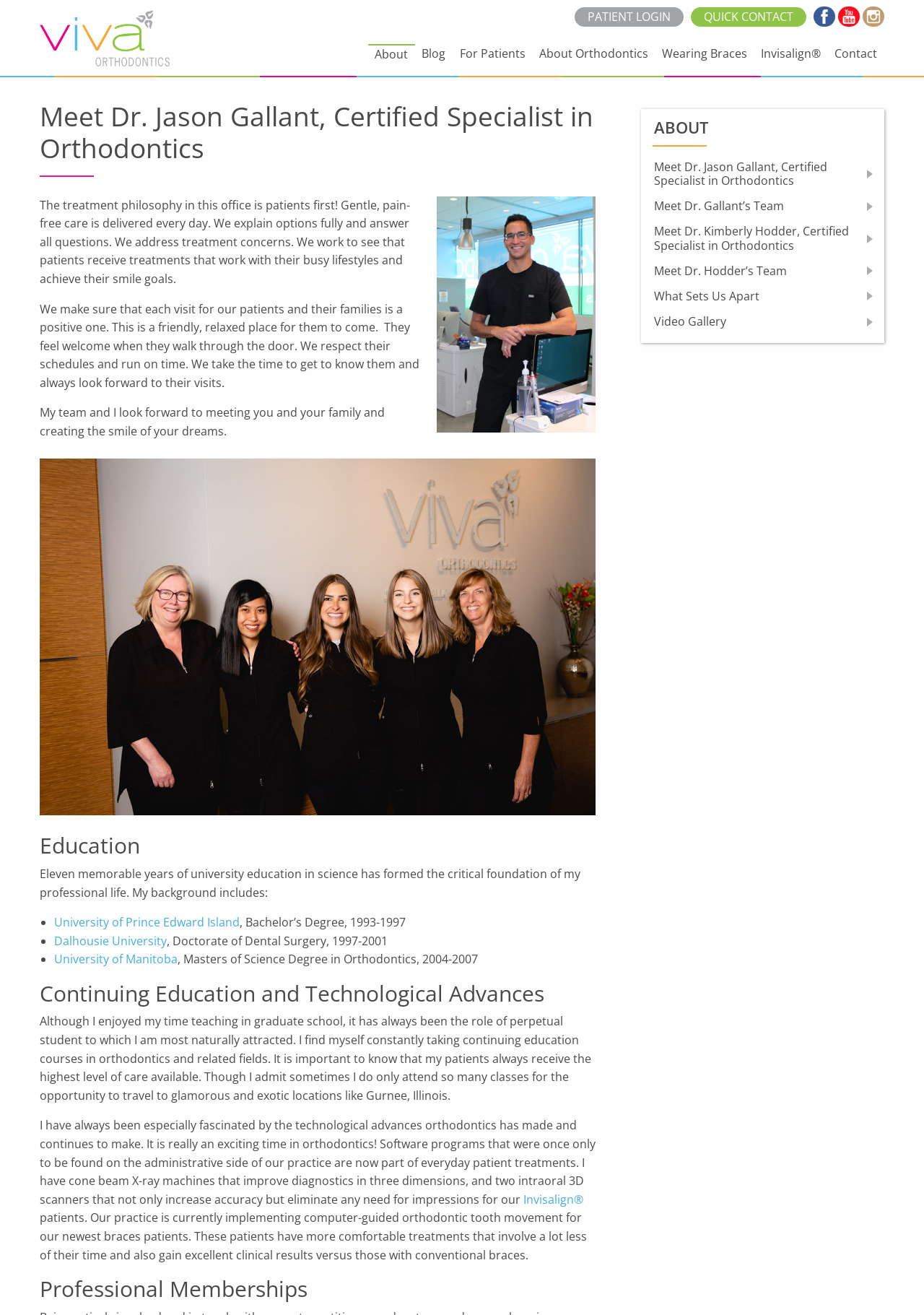Please identify the bounding box coordinates for the region that you need to click to follow this instruction: "Read the blog".

[0.449, 0.034, 0.49, 0.05]